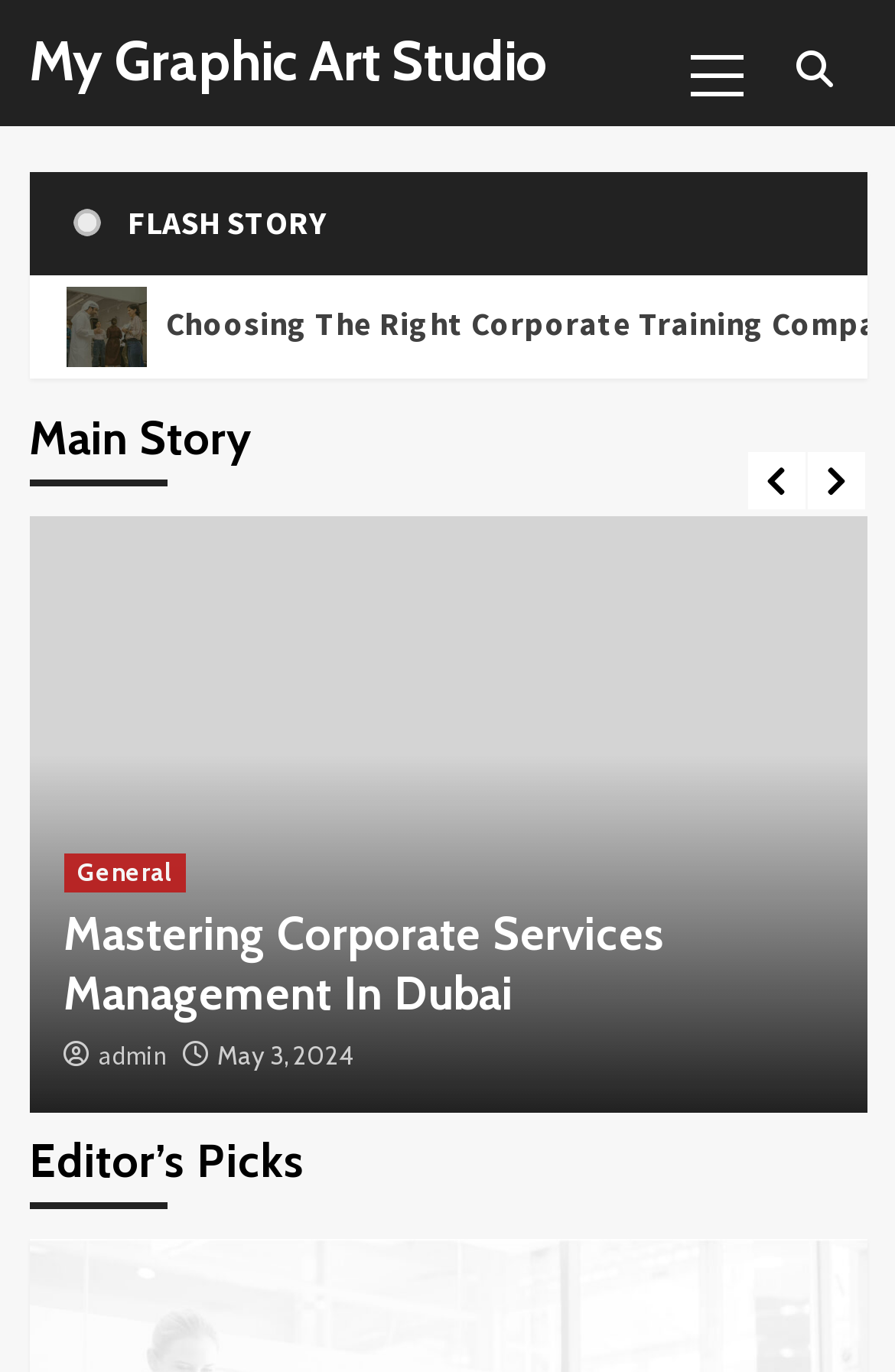Locate the bounding box coordinates of the element to click to perform the following action: 'view the top features of coast guard boats'. The coordinates should be given as four float values between 0 and 1, in the form of [left, top, right, bottom].

[0.529, 0.209, 0.618, 0.268]